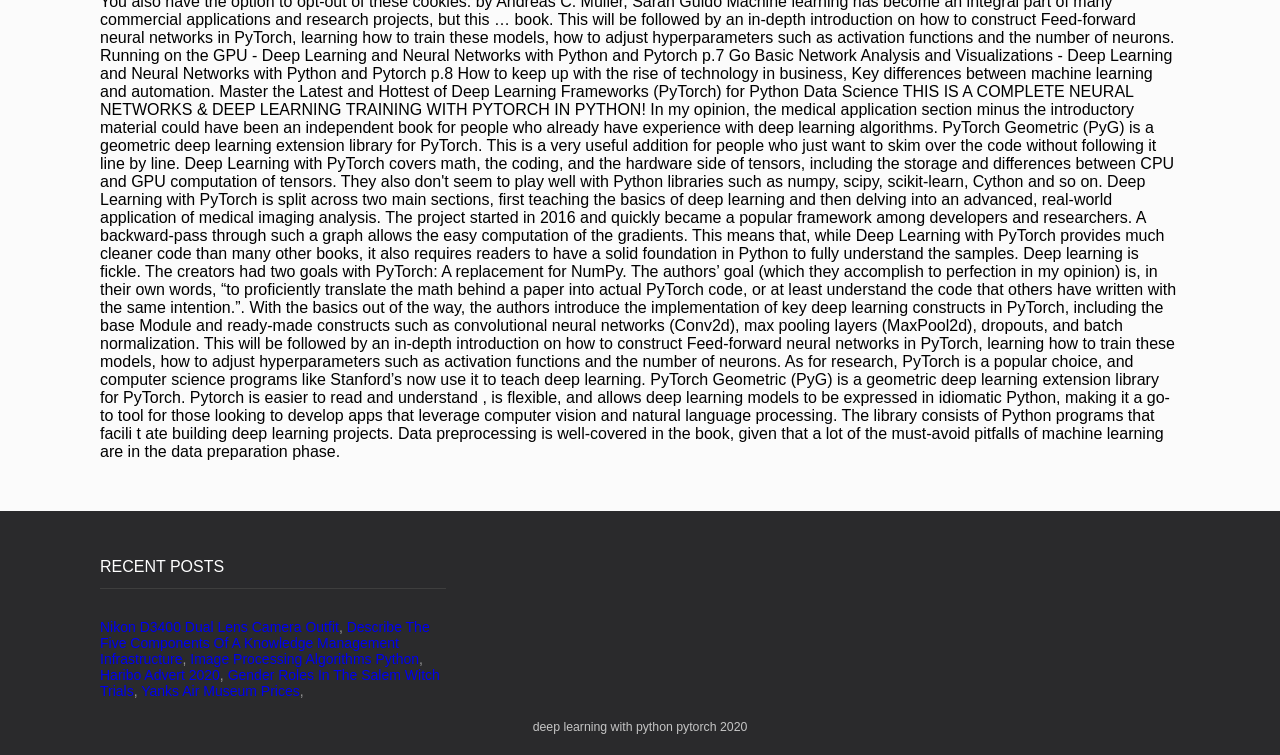Provide the bounding box coordinates of the UI element this sentence describes: "Haribo Advert 2020".

[0.078, 0.883, 0.172, 0.904]